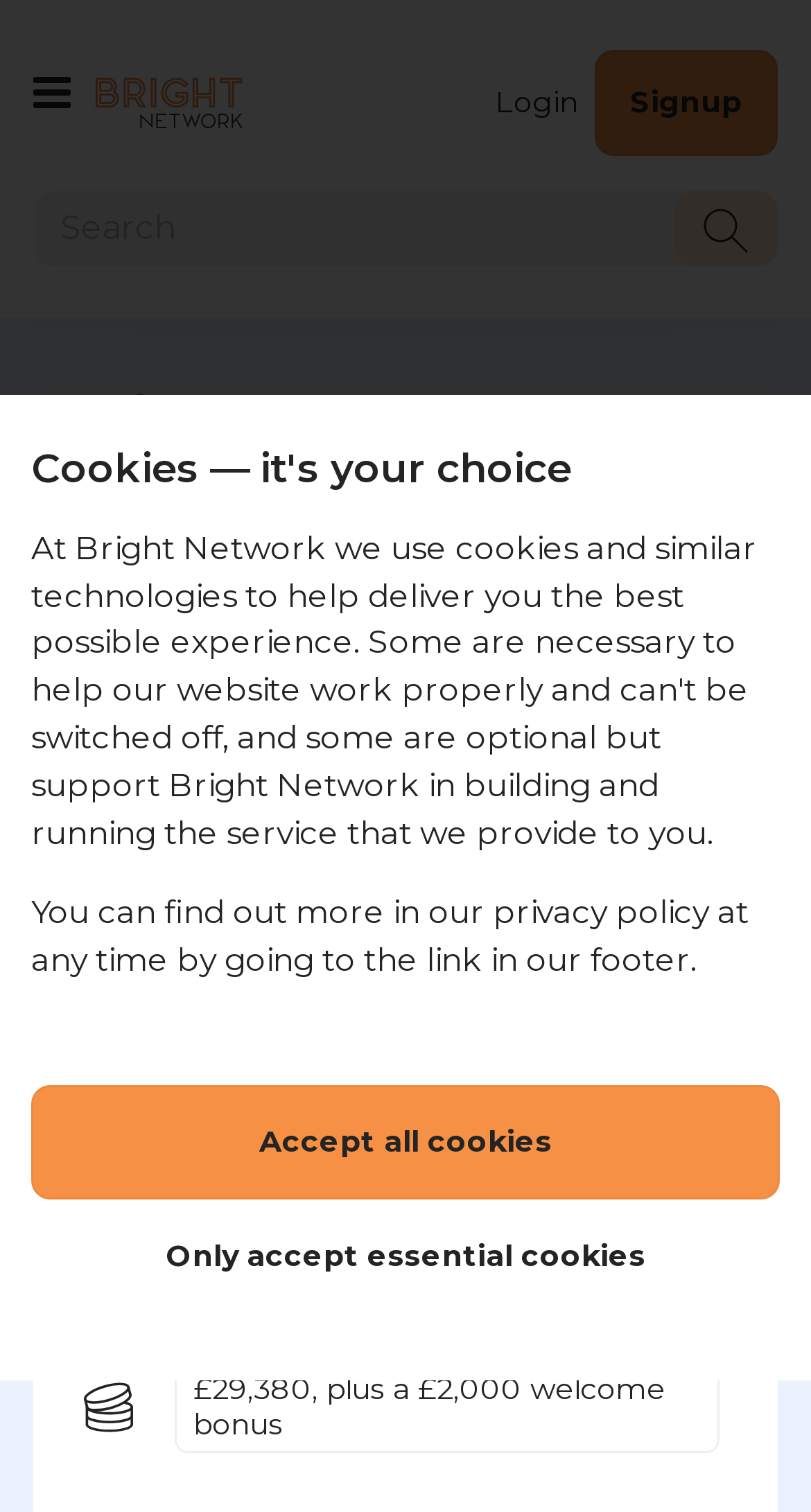What is the deadline for the Property Graduate Scheme London 2024?
Identify the answer in the screenshot and reply with a single word or phrase.

18th January 2024